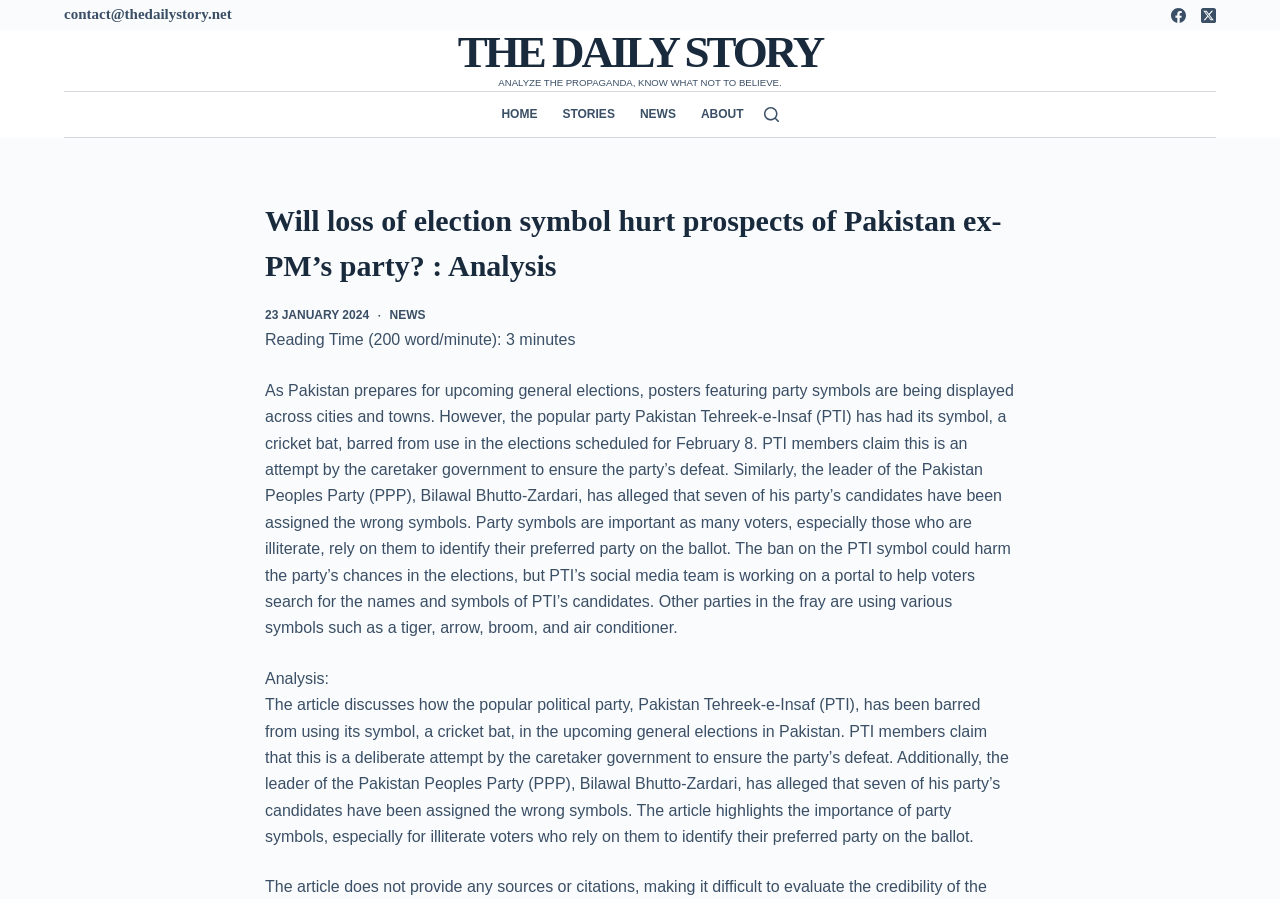What is the purpose of party symbols in elections?
Answer the question with just one word or phrase using the image.

To help illiterate voters